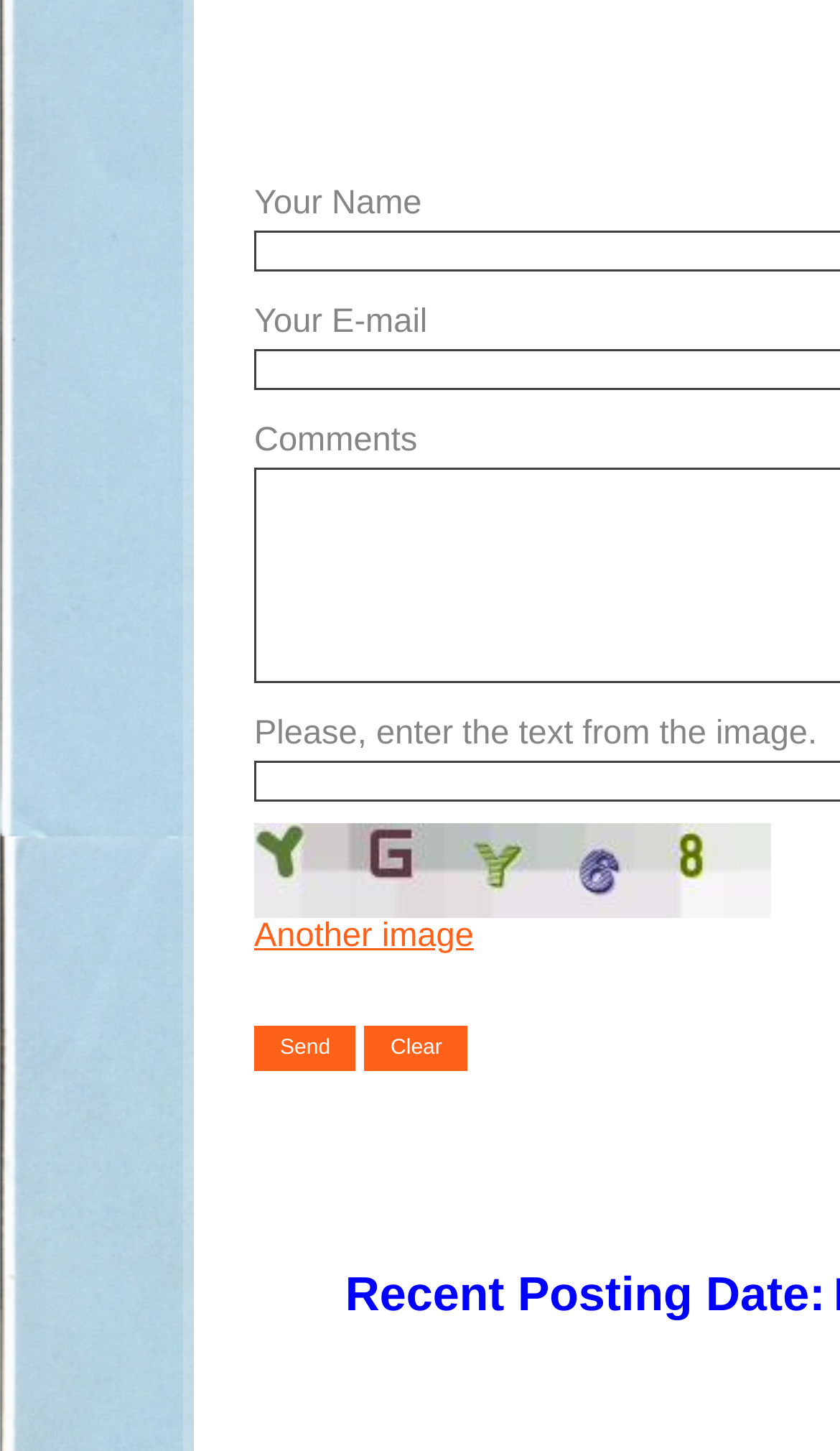What is the 'Recent Posting Date' section for?
Based on the image, answer the question with a single word or brief phrase.

Display posting date